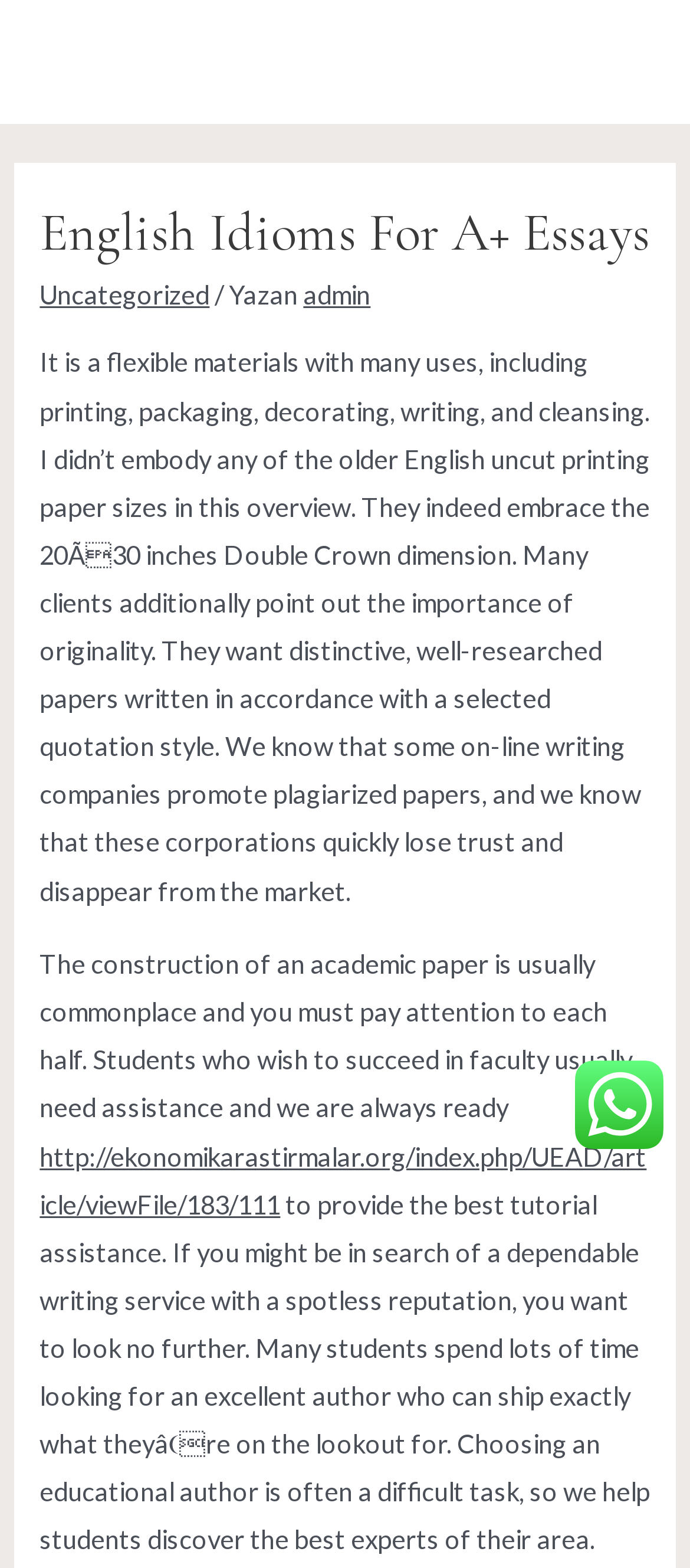Provide a brief response to the question below using one word or phrase:
How many images are on the webpage?

2